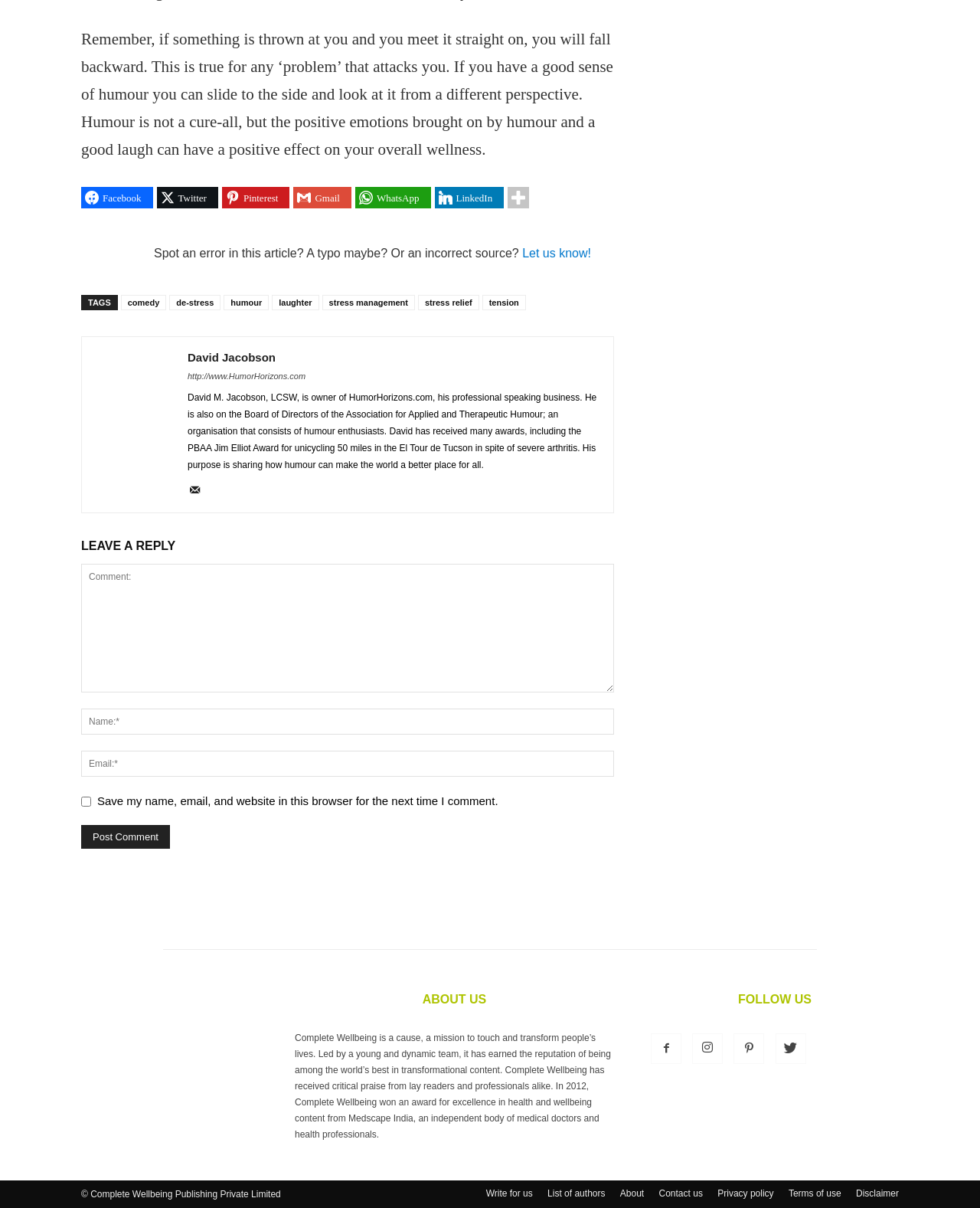Find the bounding box coordinates for the area that must be clicked to perform this action: "Click on the Facebook link".

[0.083, 0.155, 0.156, 0.173]